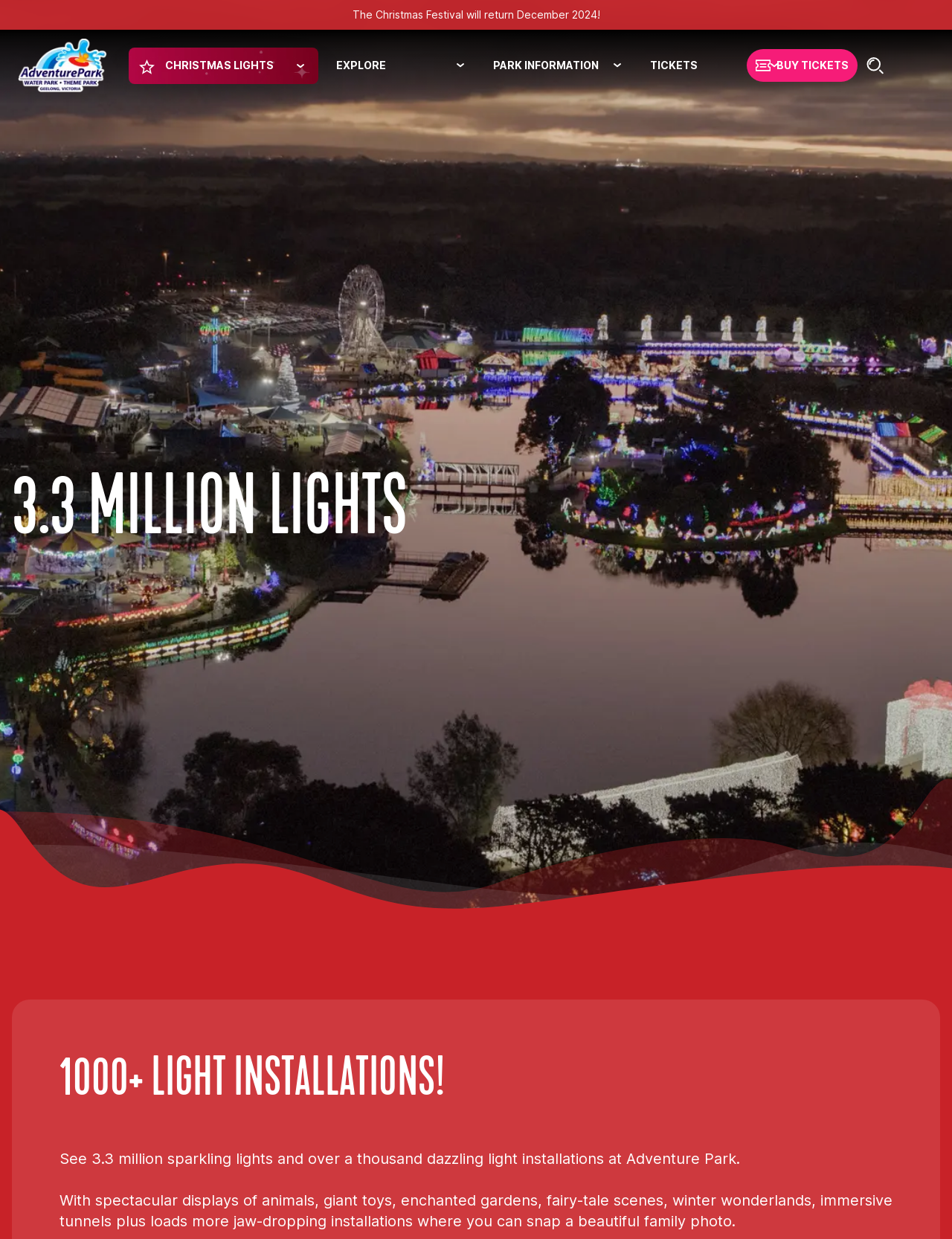Review the image closely and give a comprehensive answer to the question: What is the theme of the festival mentioned on the webpage?

The webpage mentions 'The Christmas Festival will return December 2024!' which indicates that the theme of the festival is Christmas.